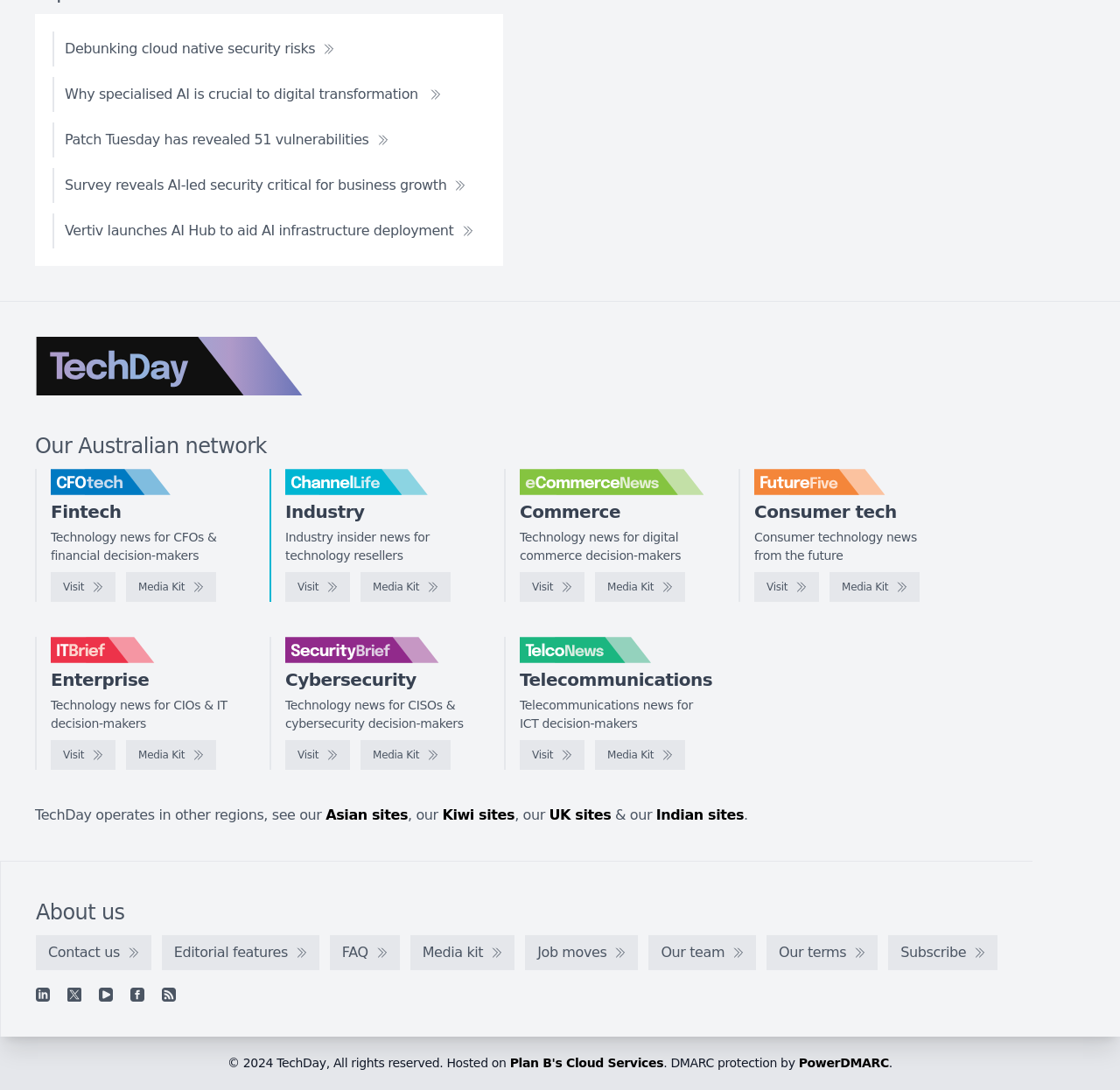Please identify the bounding box coordinates of the region to click in order to complete the given instruction: "Click on the 'Debunking cloud native security risks' link". The coordinates should be four float numbers between 0 and 1, i.e., [left, top, right, bottom].

[0.047, 0.029, 0.31, 0.061]